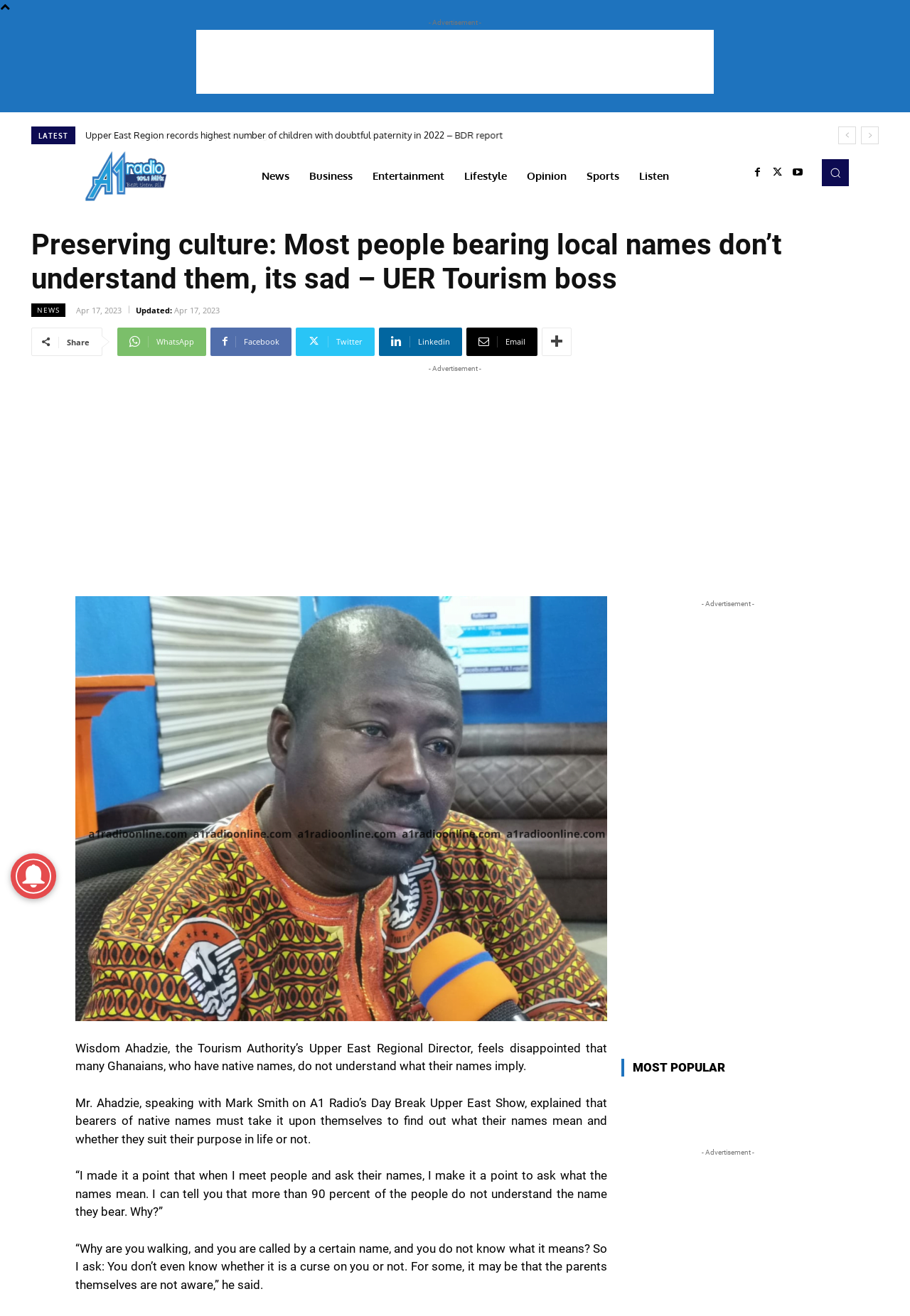Specify the bounding box coordinates of the region I need to click to perform the following instruction: "Share the article on WhatsApp". The coordinates must be four float numbers in the range of 0 to 1, i.e., [left, top, right, bottom].

[0.129, 0.249, 0.227, 0.27]